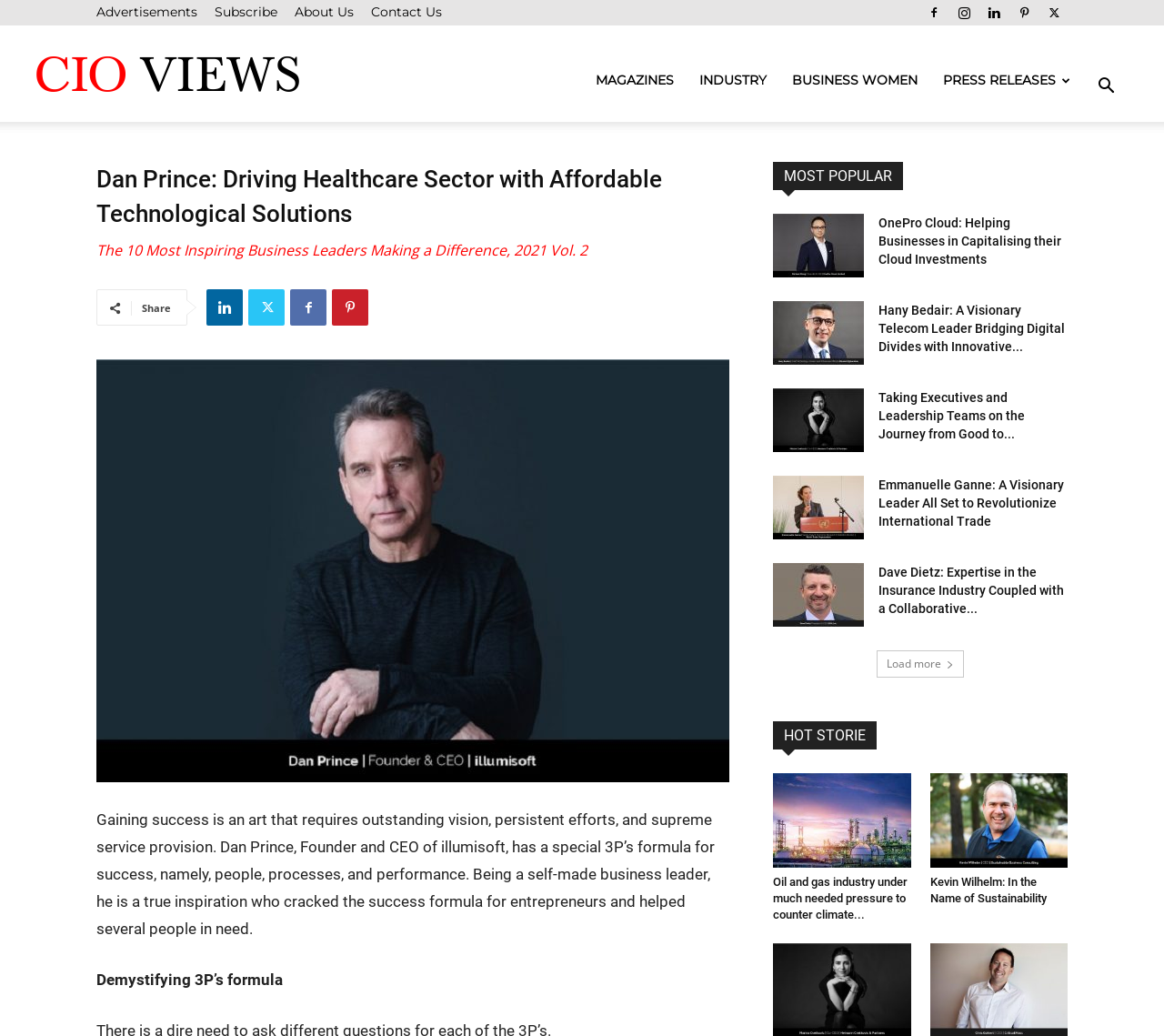What is the category of the article 'OnePro Cloud: Helping Businesses in Capitalising their Cloud Investments'?
Give a single word or phrase answer based on the content of the image.

INDUSTRY